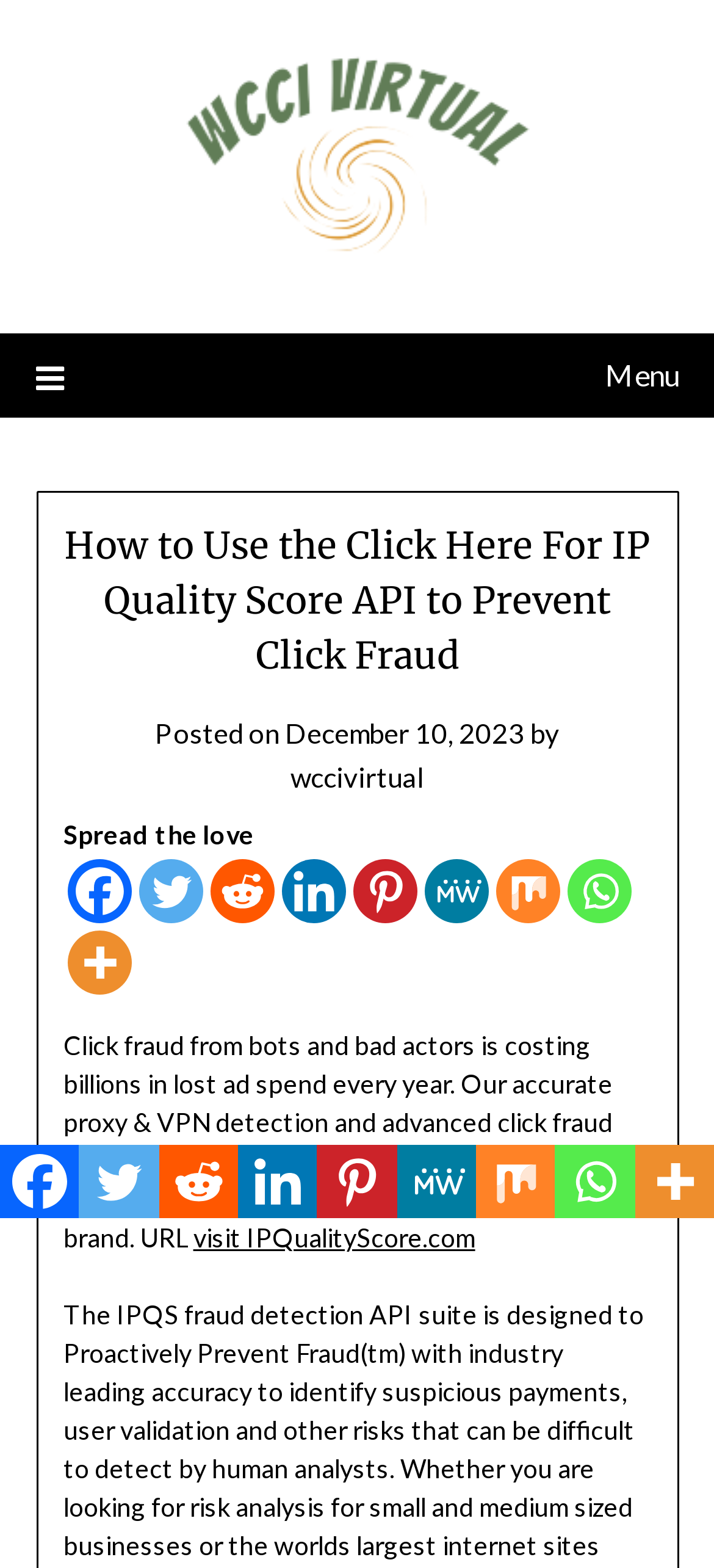Please provide a comprehensive response to the question based on the details in the image: What is the purpose of the IPQualityScore API?

I found the purpose of the IPQualityScore API by reading the text 'Our accurate proxy & VPN detection and advanced click fraud prevention tools can help prevent the majority of these fraudulent activities to help protect your brand.' which indicates that the API is used to prevent click fraud.